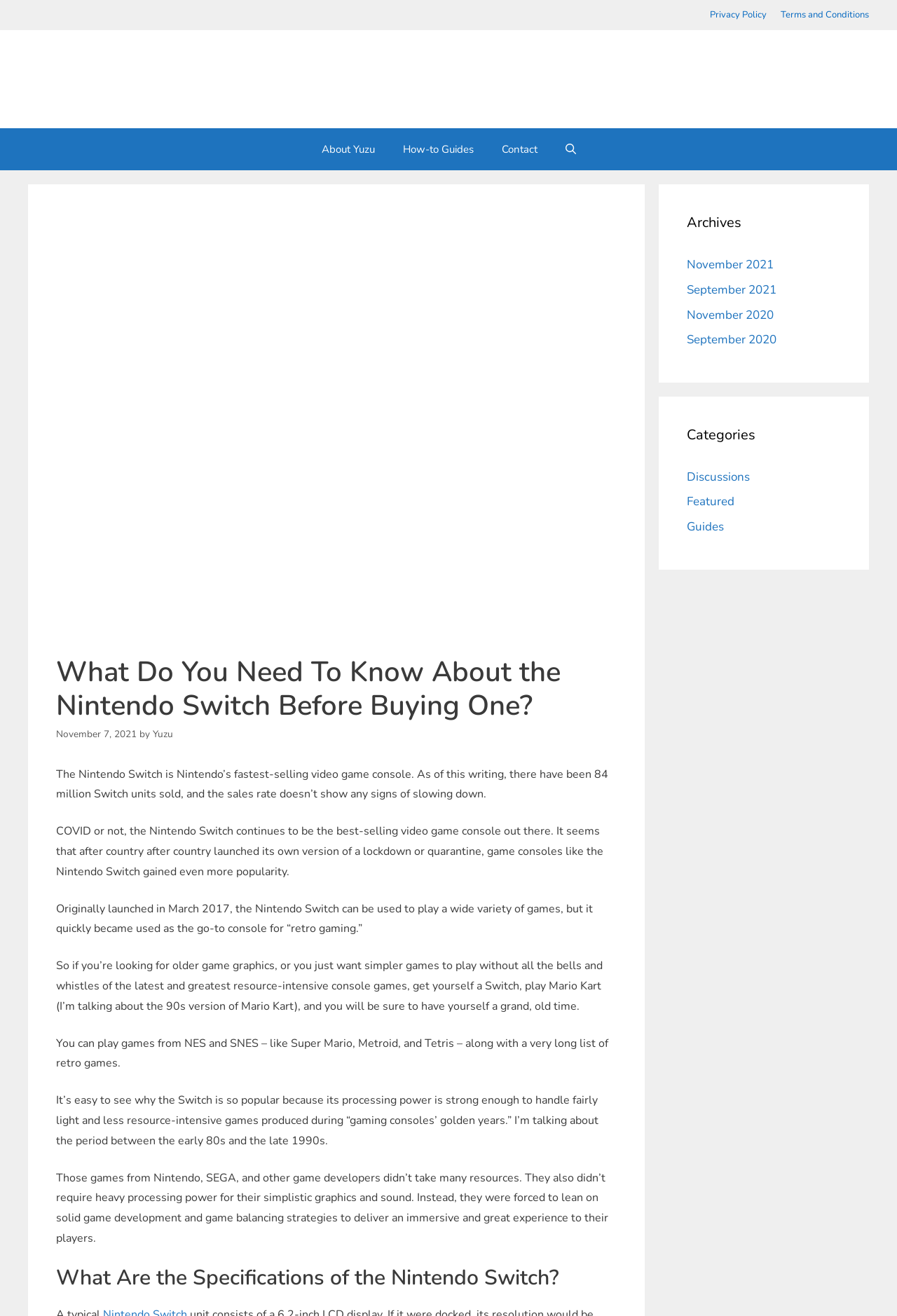Please give a concise answer to this question using a single word or phrase: 
What type of games can be played on the Nintendo Switch?

Retro games